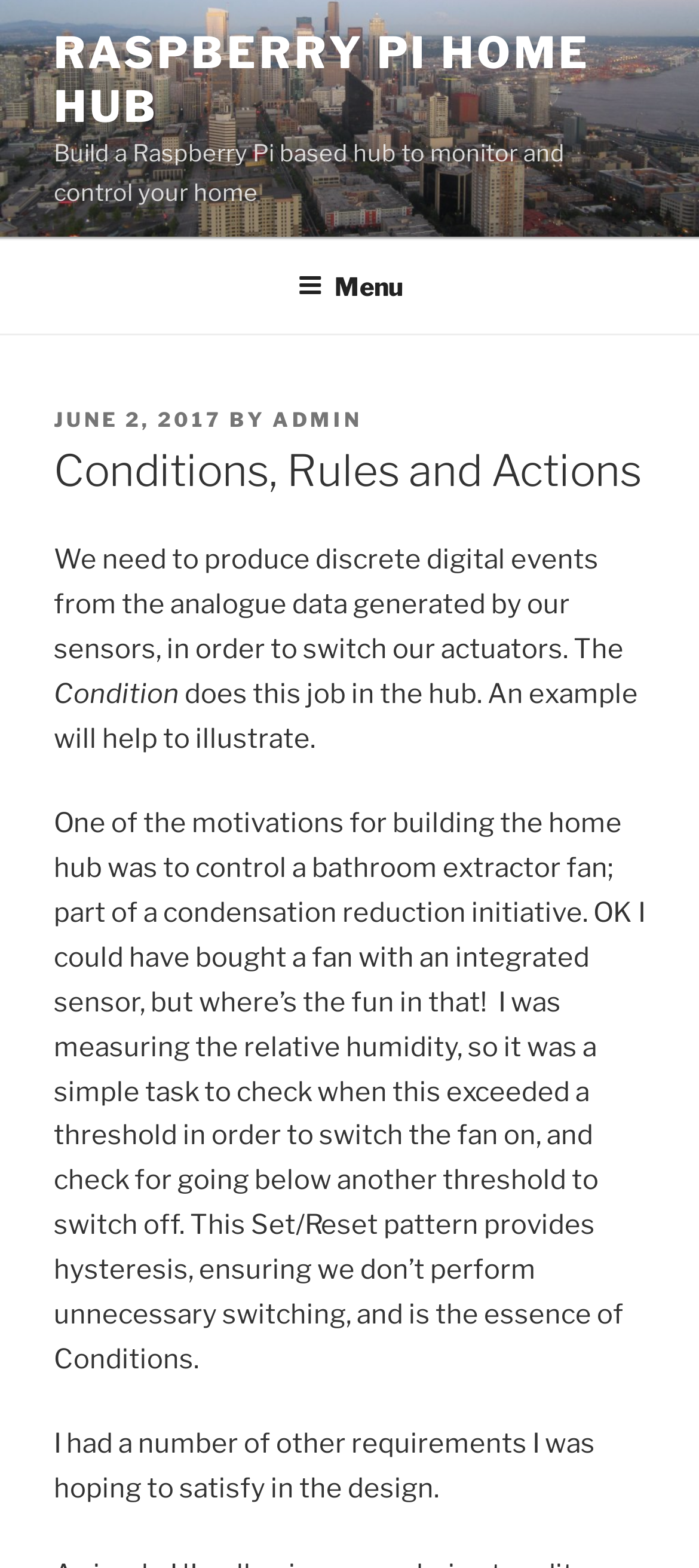Using the information in the image, give a comprehensive answer to the question: 
What is the essence of Conditions?

The essence of Conditions is the Set/Reset pattern, which provides hysteresis, ensuring we don’t perform unnecessary switching, as explained in the static text 'This Set/Reset pattern provides hysteresis, ensuring we don’t perform unnecessary switching, and is the essence of Conditions'.